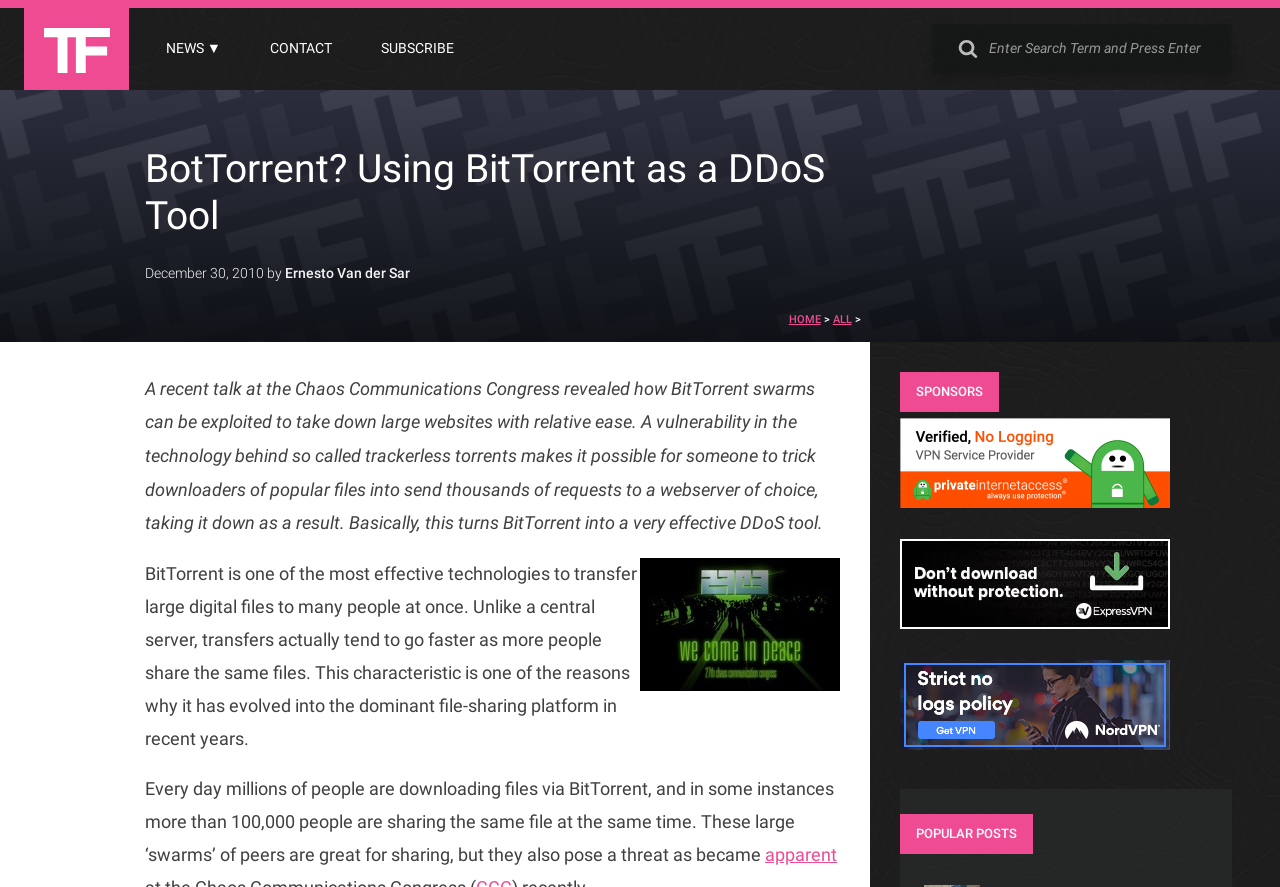Find the bounding box coordinates of the clickable area required to complete the following action: "Read the news".

[0.113, 0.033, 0.189, 0.078]